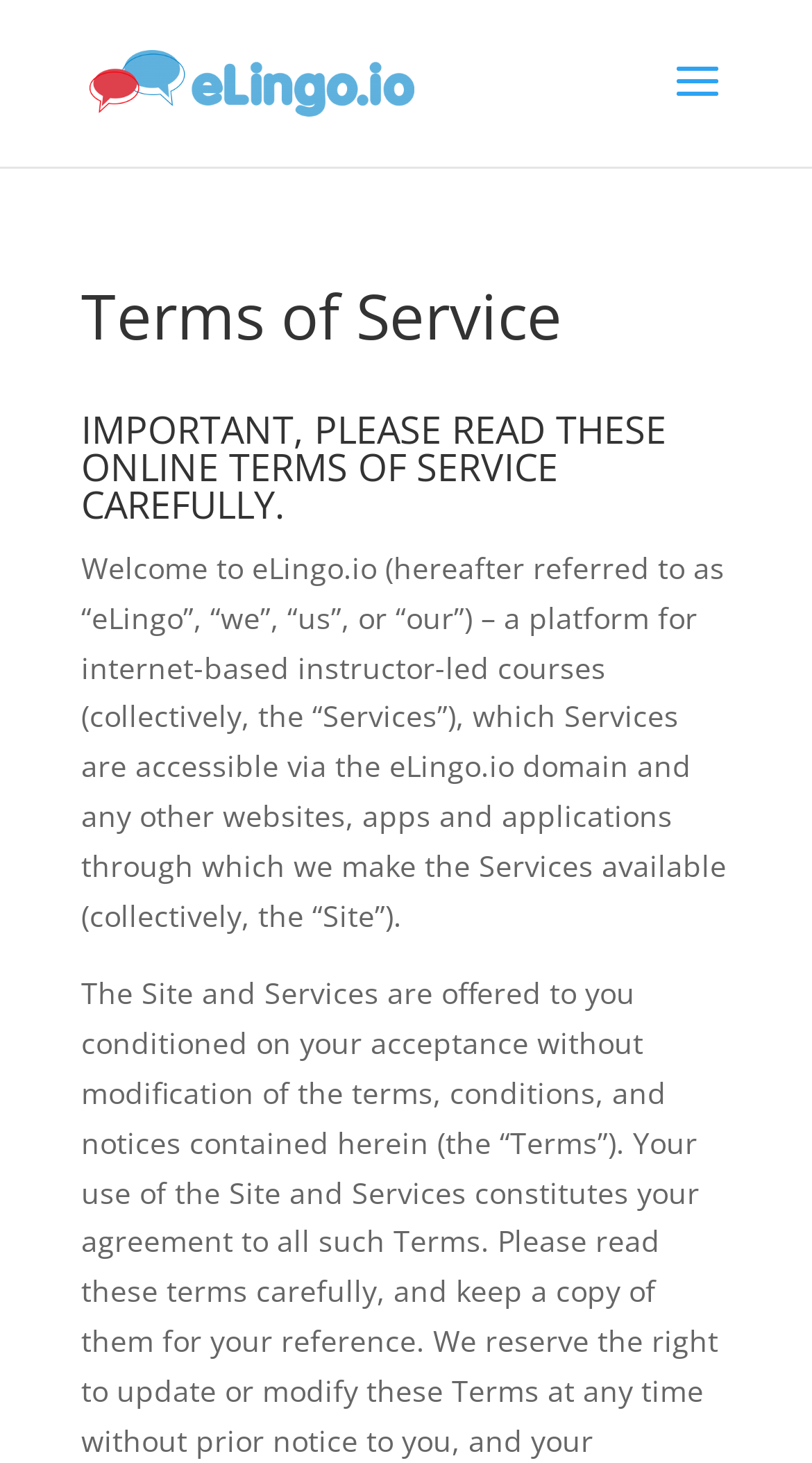Please determine the bounding box coordinates for the element with the description: "alt="eLingo.io"".

[0.11, 0.041, 0.51, 0.068]